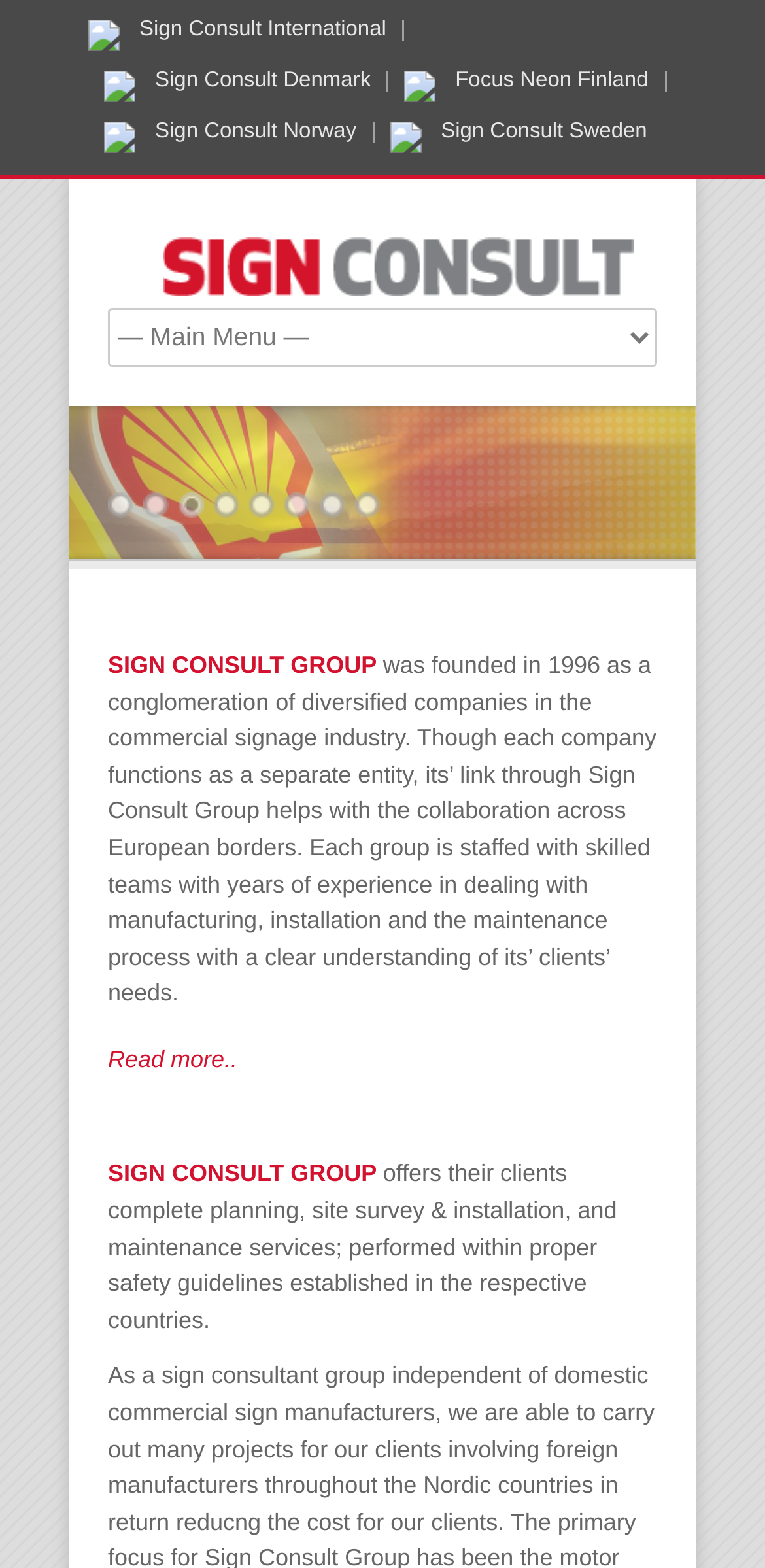Please determine the bounding box coordinates of the element to click on in order to accomplish the following task: "View sales information". Ensure the coordinates are four float numbers ranging from 0 to 1, i.e., [left, top, right, bottom].

None